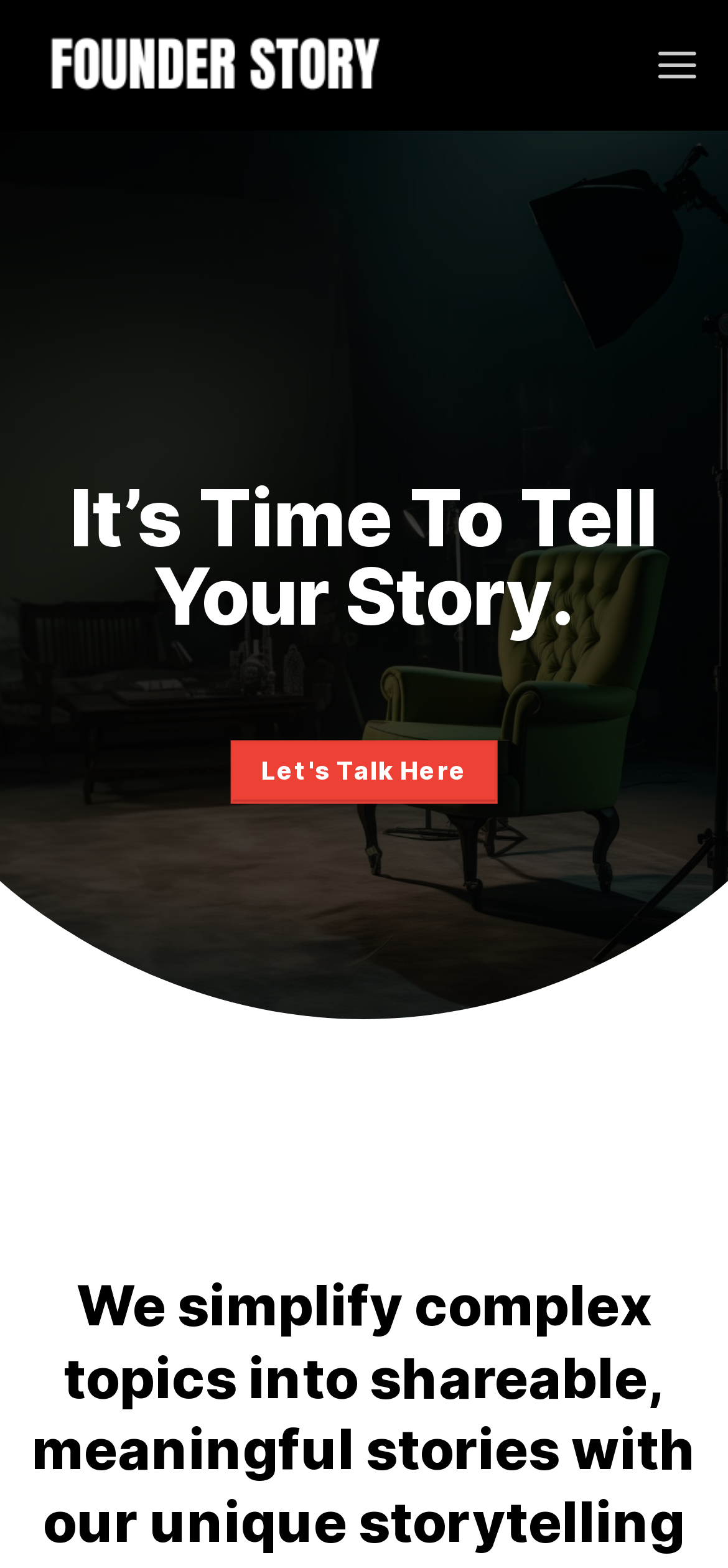Find the bounding box coordinates for the HTML element described as: "aria-label="Menu"". The coordinates should consist of four float values between 0 and 1, i.e., [left, top, right, bottom].

[0.899, 0.012, 0.962, 0.071]